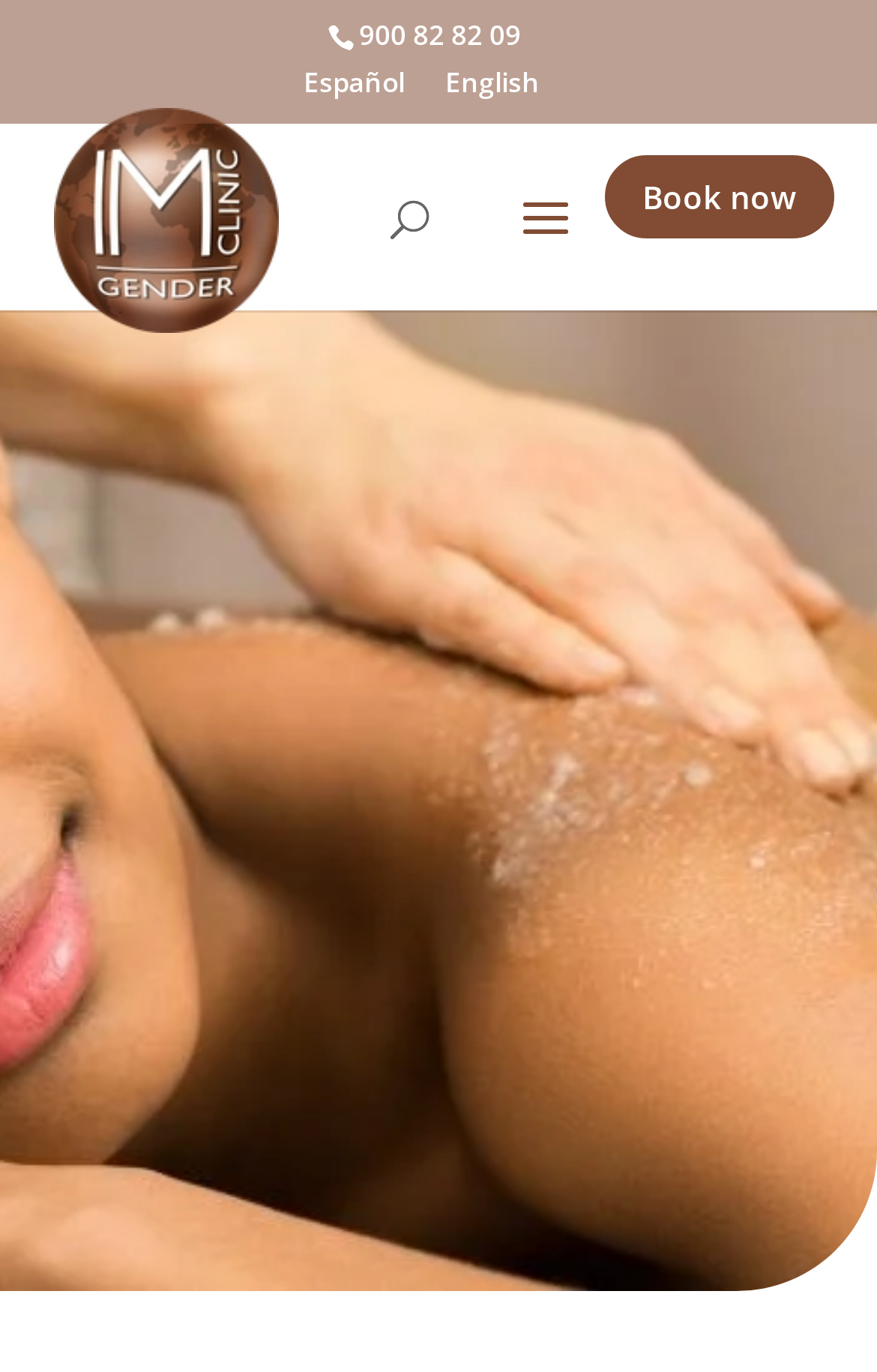Give a complete and precise description of the webpage's appearance.

The webpage is about IM GENDER Clinic, specifically focusing on body treatments and aesthetic medicine for trans people. At the top left, there is a logo of IM GENDER accompanied by a link to the clinic's main page. Below the logo, there are three language options: Español, English, and a phone number link "900 82 82 09". 

On the top right, there is a search bar with a placeholder text "Search for:" and a "Book now" button. 

The main content of the page is divided into two sections. The first section is headed by "Body treatments" and has a subheading "AESTHETIC MEDICINE". The second section is not explicitly headed but has a small paragraph of text, although it is not readable as it contains only a non-breaking space character.